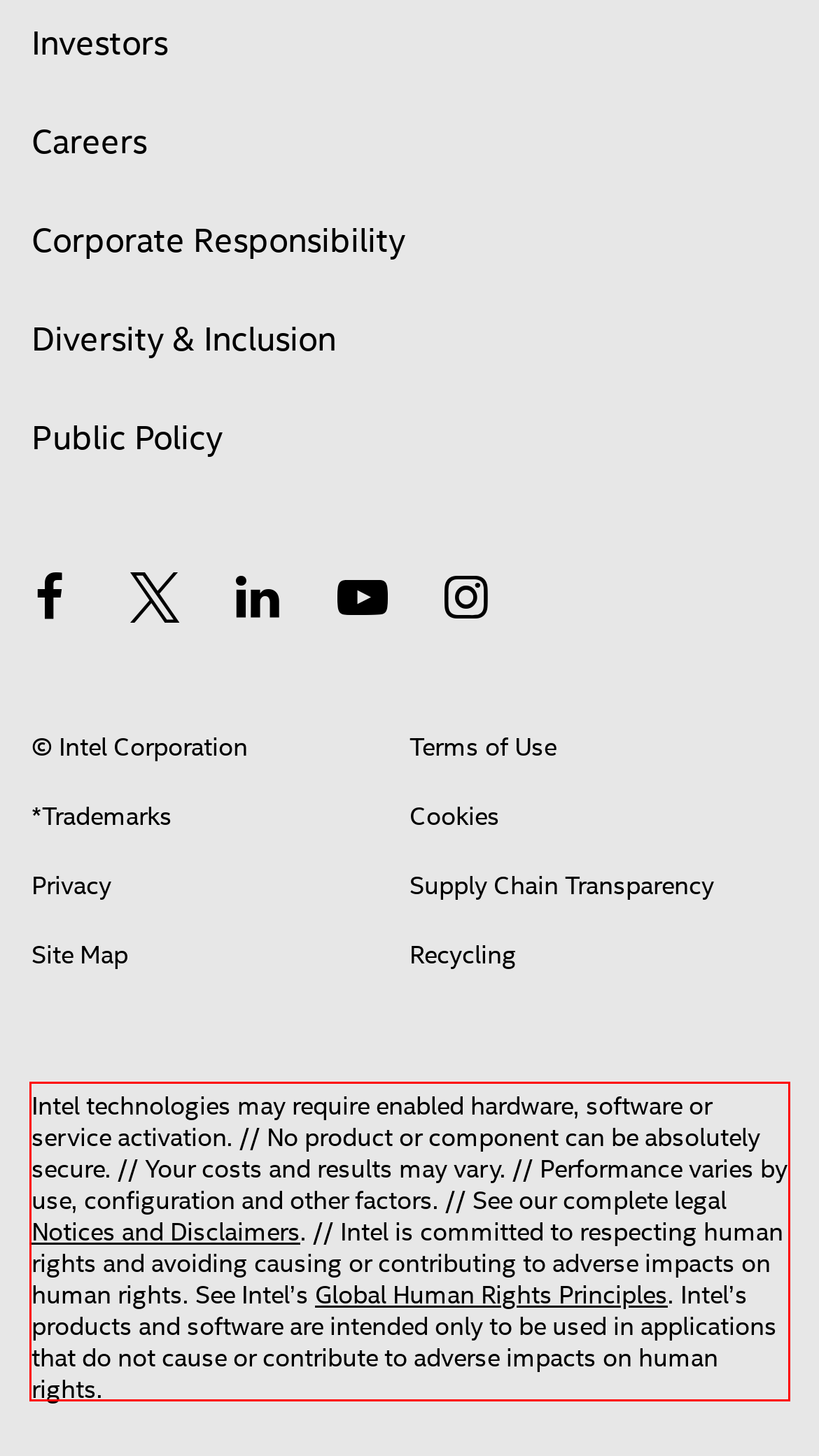Given a screenshot of a webpage containing a red bounding box, perform OCR on the text within this red bounding box and provide the text content.

Intel technologies may require enabled hardware, software or service activation. // No product or component can be absolutely secure. // Your costs and results may vary. // Performance varies by use, configuration and other factors. // See our complete legal Notices and Disclaimers. // Intel is committed to respecting human rights and avoiding causing or contributing to adverse impacts on human rights. See Intel’s Global Human Rights Principles. Intel’s products and software are intended only to be used in applications that do not cause or contribute to adverse impacts on human rights.